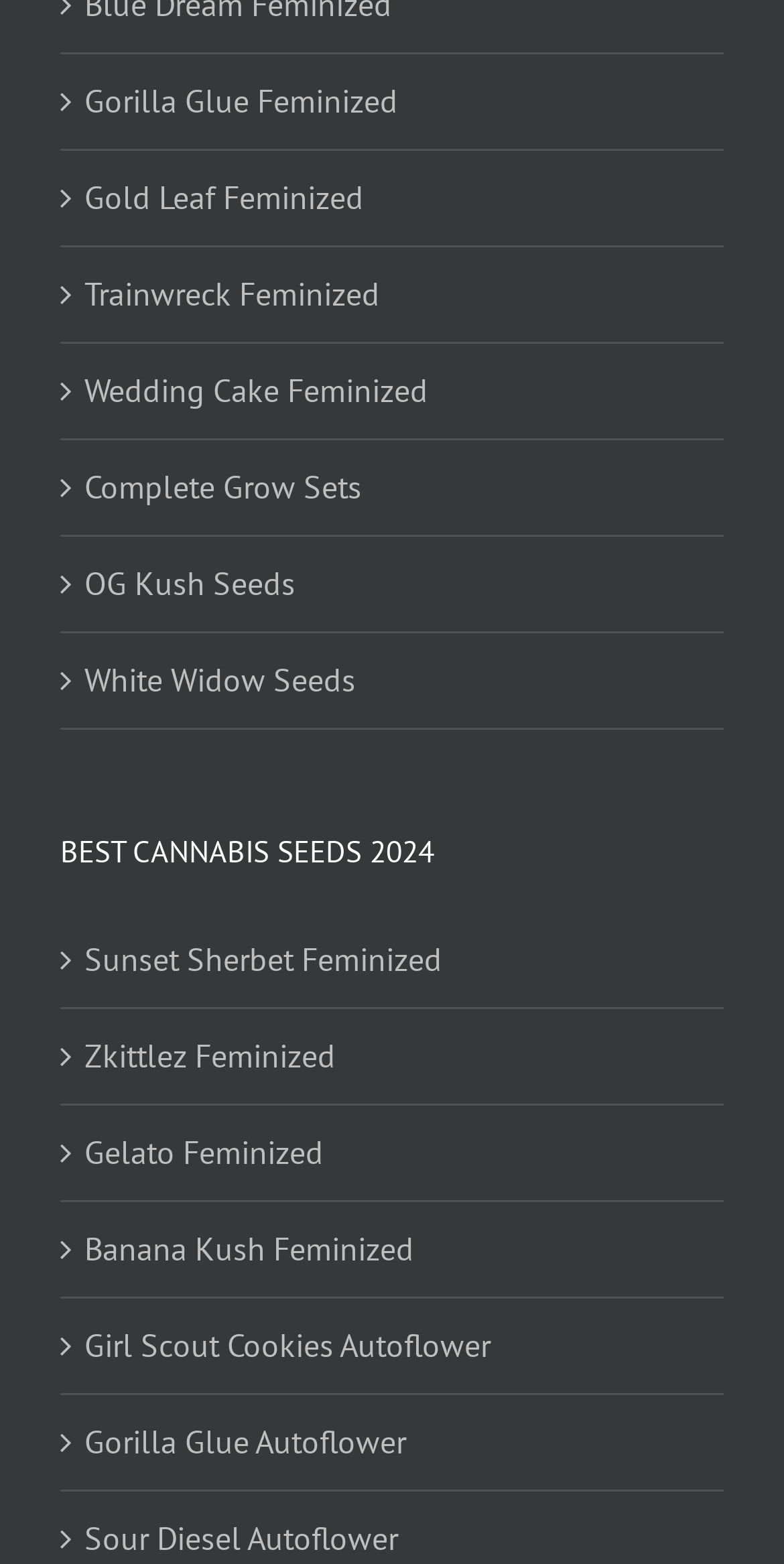Locate the bounding box of the user interface element based on this description: "Girl Scout Cookies Autoflower".

[0.108, 0.843, 0.897, 0.878]